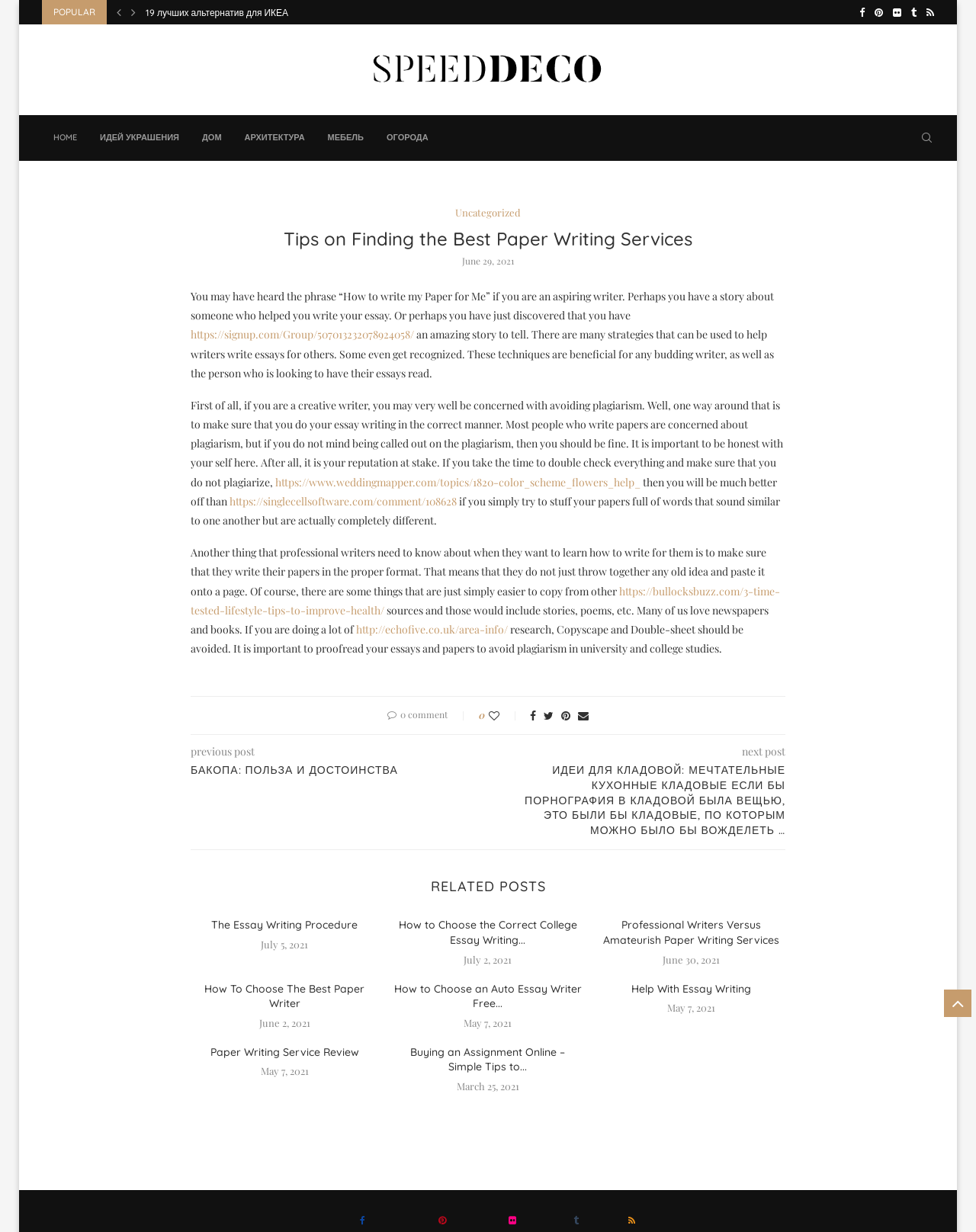Locate the bounding box coordinates of the element to click to perform the following action: 'Read the article 'Tips on Finding the Best Paper Writing Services''. The coordinates should be given as four float values between 0 and 1, in the form of [left, top, right, bottom].

[0.195, 0.184, 0.805, 0.203]